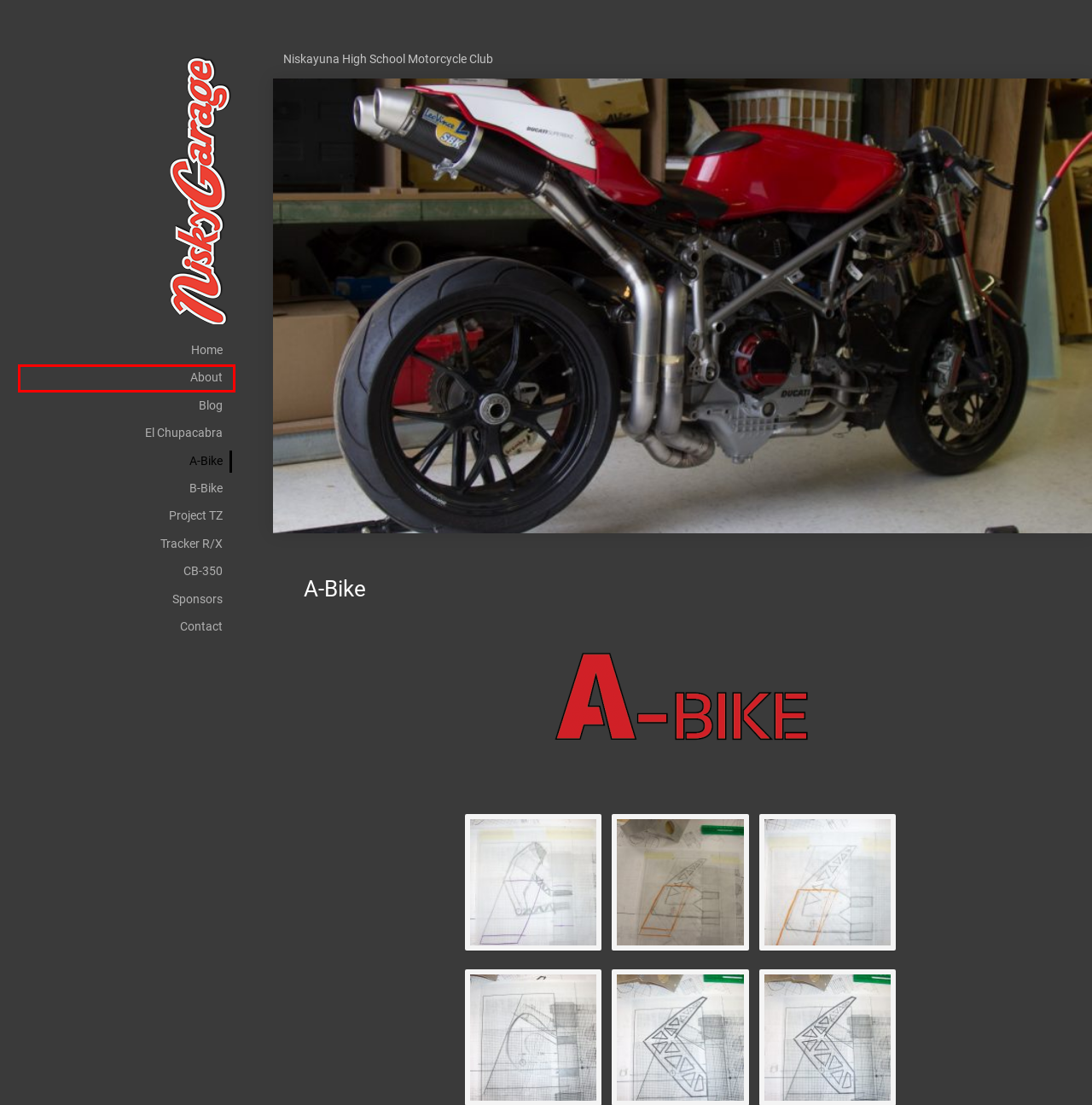You are given a screenshot of a webpage with a red rectangle bounding box around an element. Choose the best webpage description that matches the page after clicking the element in the bounding box. Here are the candidates:
A. B-Bike – NiskyGarage
B. About – NiskyGarage
C. NiskyGarage – Niskayuna High School Motorcycle Club
D. El Chupacabra – NiskyGarage
E. Sponsors – NiskyGarage
F. CB-350 – NiskyGarage
G. Project TZ – NiskyGarage
H. Contact – NiskyGarage

B